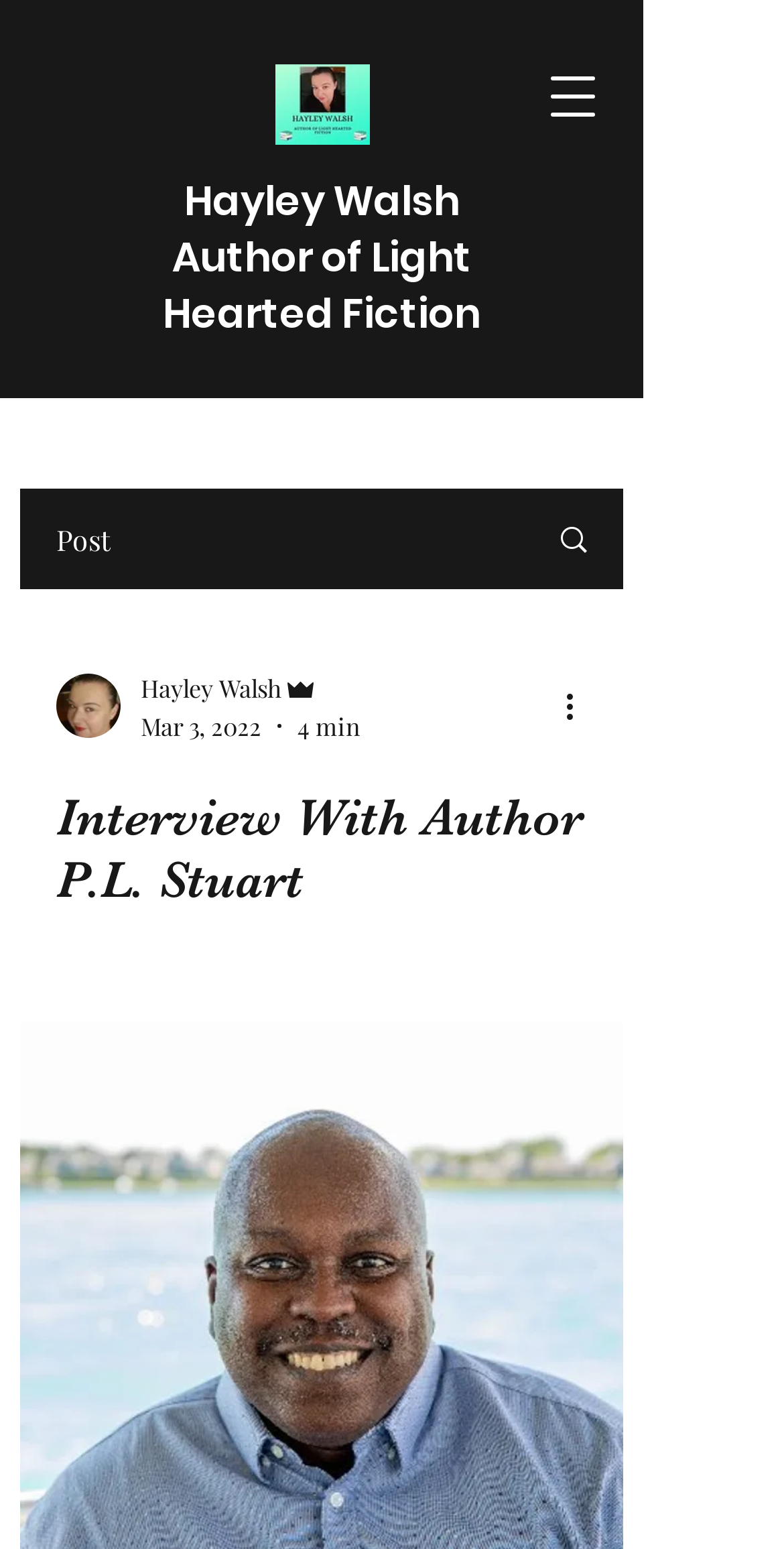Select the bounding box coordinates of the element I need to click to carry out the following instruction: "Read the interview with author P.L. Stuart".

[0.072, 0.508, 0.749, 0.589]